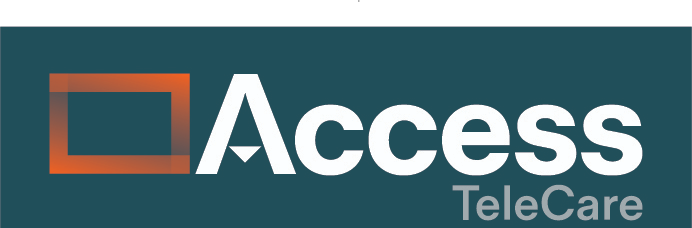Provide a comprehensive description of the image.

The image features the logo of Access TeleCare, a prominent telehealth service provider. The logo is characterized by a stylized design that includes the word "Access" prominently displayed in a bold, modern font, with "TeleCare" written beneath it in a lighter gray shade. To the left of the text, there is an abstract symbol made up of an orange squared-off shape, which adds a contemporary touch and emphasizes the technological aspect of the brand. The background has a deep teal color, conveying a sense of professionalism and trust, essential traits in the healthcare industry. This logo is part of Access TeleCare's mission to deliver innovative telemedicine solutions and improve access to health care services nationwide.